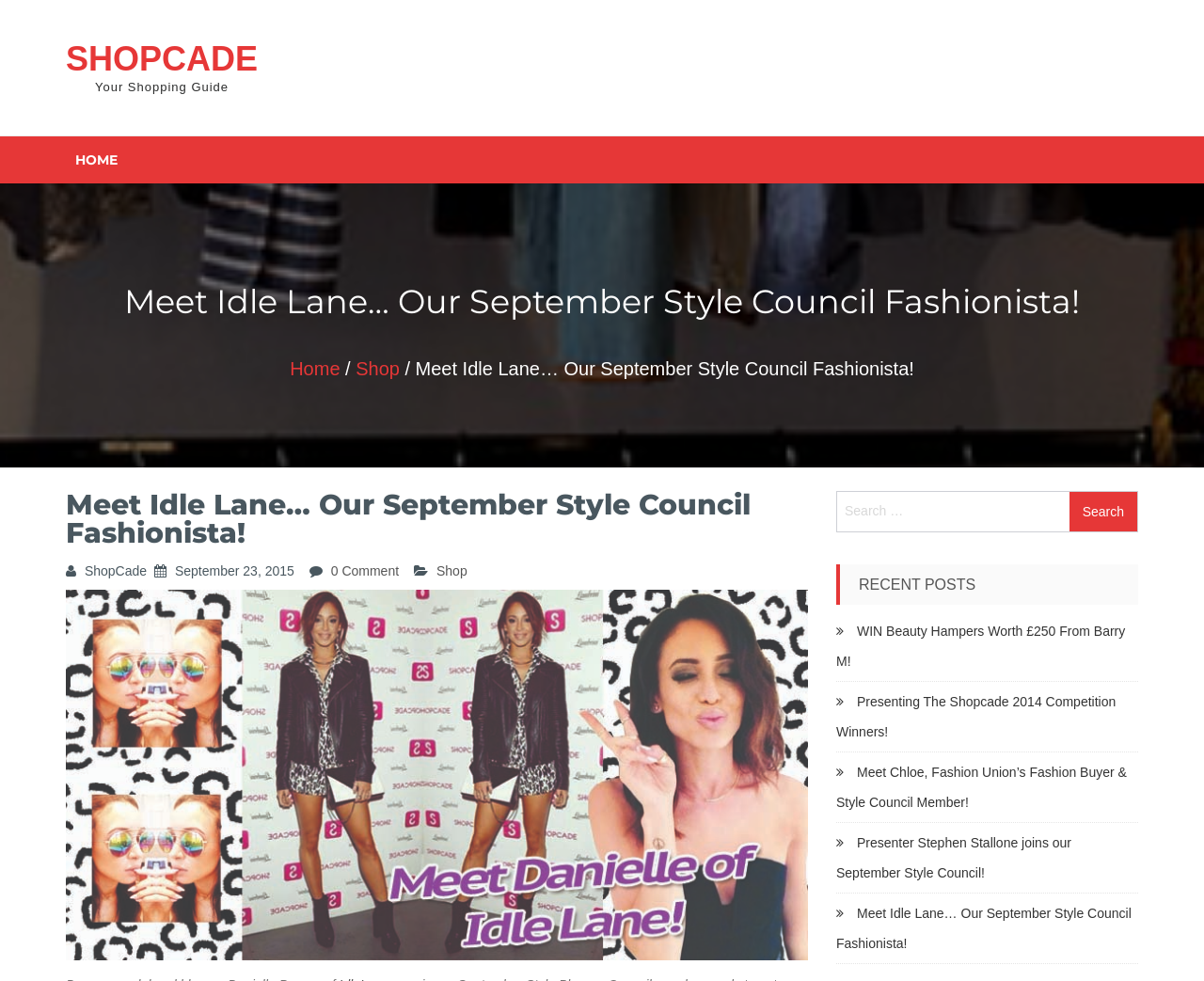What is the date of the current article?
Respond to the question with a well-detailed and thorough answer.

I found the date of the current article by looking at the static text element with the date 'September 23, 2015' which is displayed below the article title.